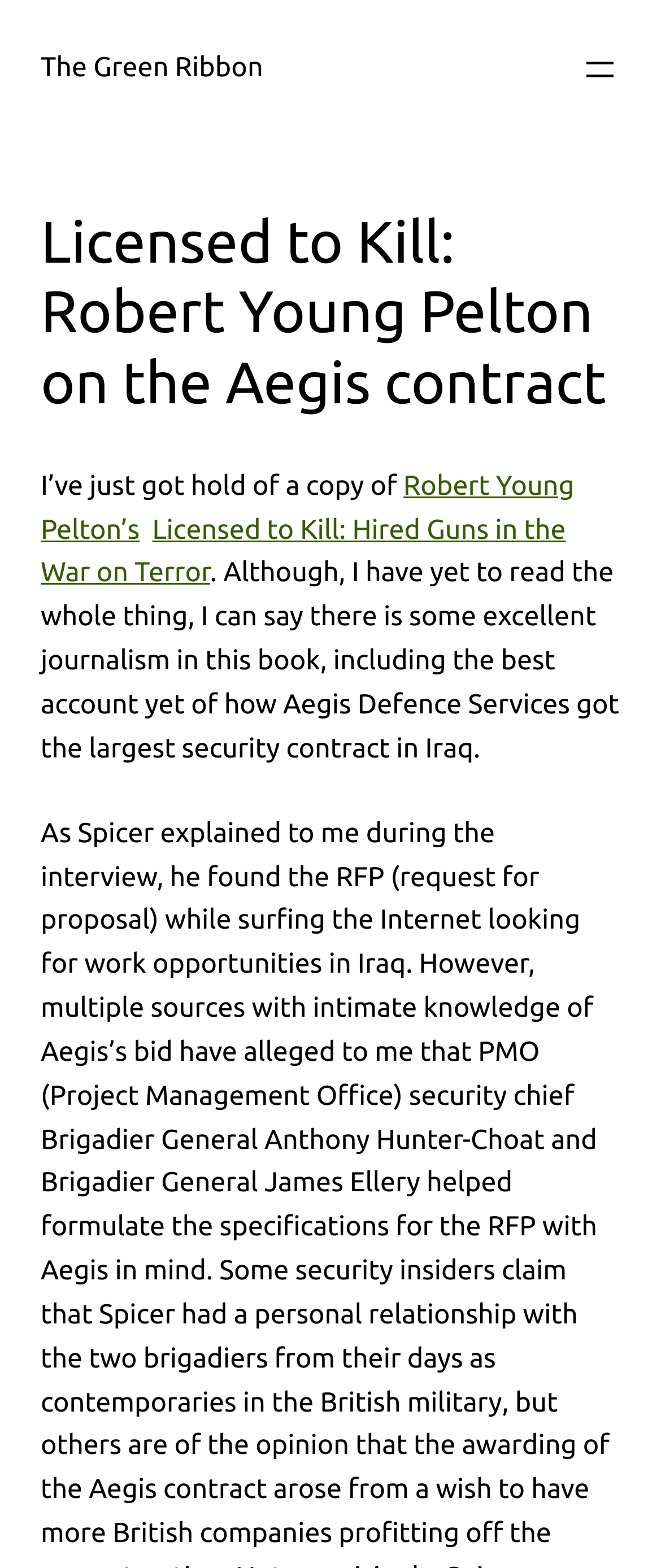Describe all the key features of the webpage in detail.

The webpage appears to be an article or blog post with a focus on a book titled "Licensed to Kill: Hired Guns in the War on Terror" by Robert Young Pelton. At the top left of the page, there is a link to "The Green Ribbon", which may be a related website or resource. 

To the top right, there is a button labeled "Open menu", which suggests that there may be additional content or options available when clicked. 

Below the top section, there is a heading that repeats the title of the book, "Licensed to Kill: Robert Young Pelton on the Aegis contract". 

The main content of the page begins with a brief introduction, stating that the author has obtained a copy of the book. The text then mentions the author, Robert Young Pelton, and provides a link to his name. 

Following this, there is a brief description of the book, highlighting its excellent journalism and its account of how Aegis Defence Services obtained the largest security contract in Iraq.